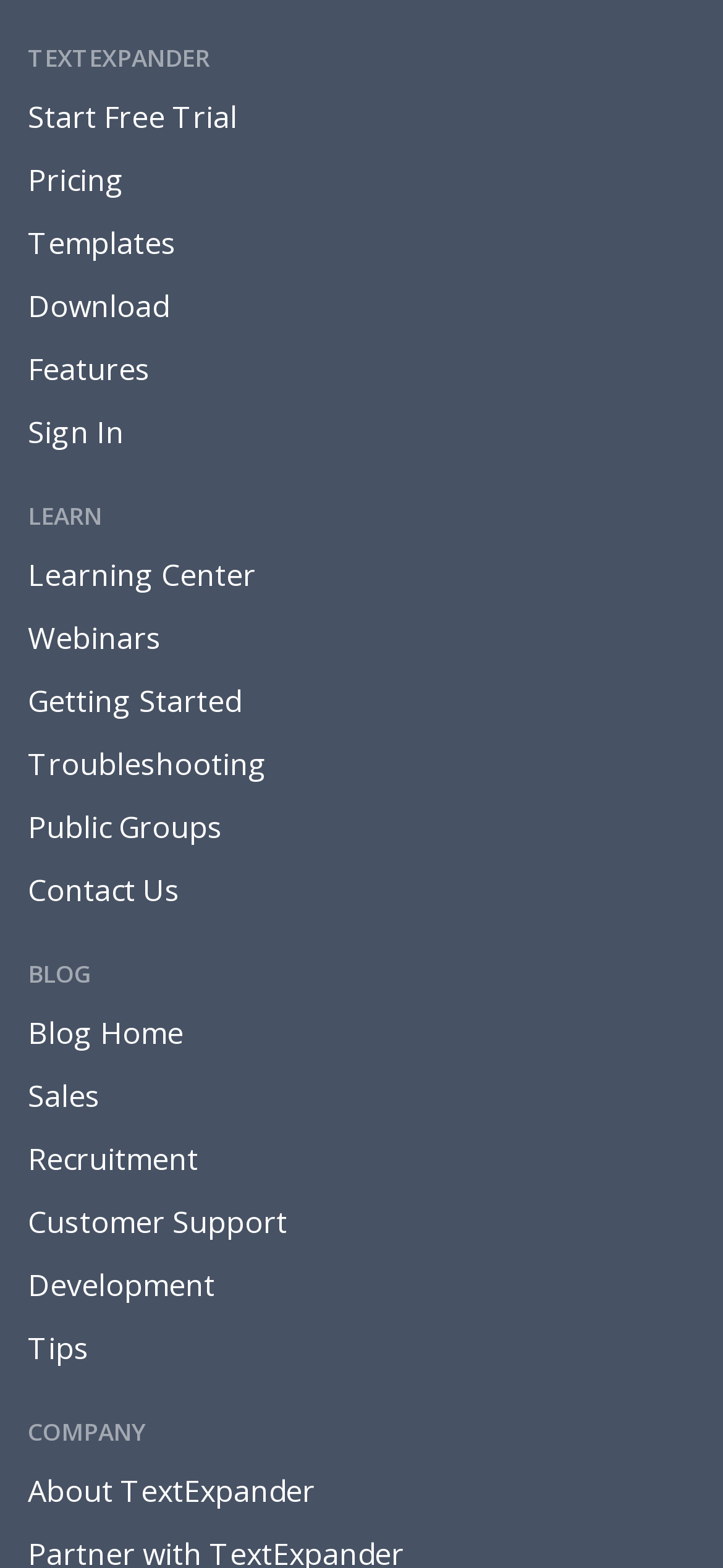Use the information in the screenshot to answer the question comprehensively: How many static text elements are there in the webpage?

I counted the static text elements, which are 'TEXTEXPANDER', 'LEARN', and 'COMPANY', and found 3 elements.